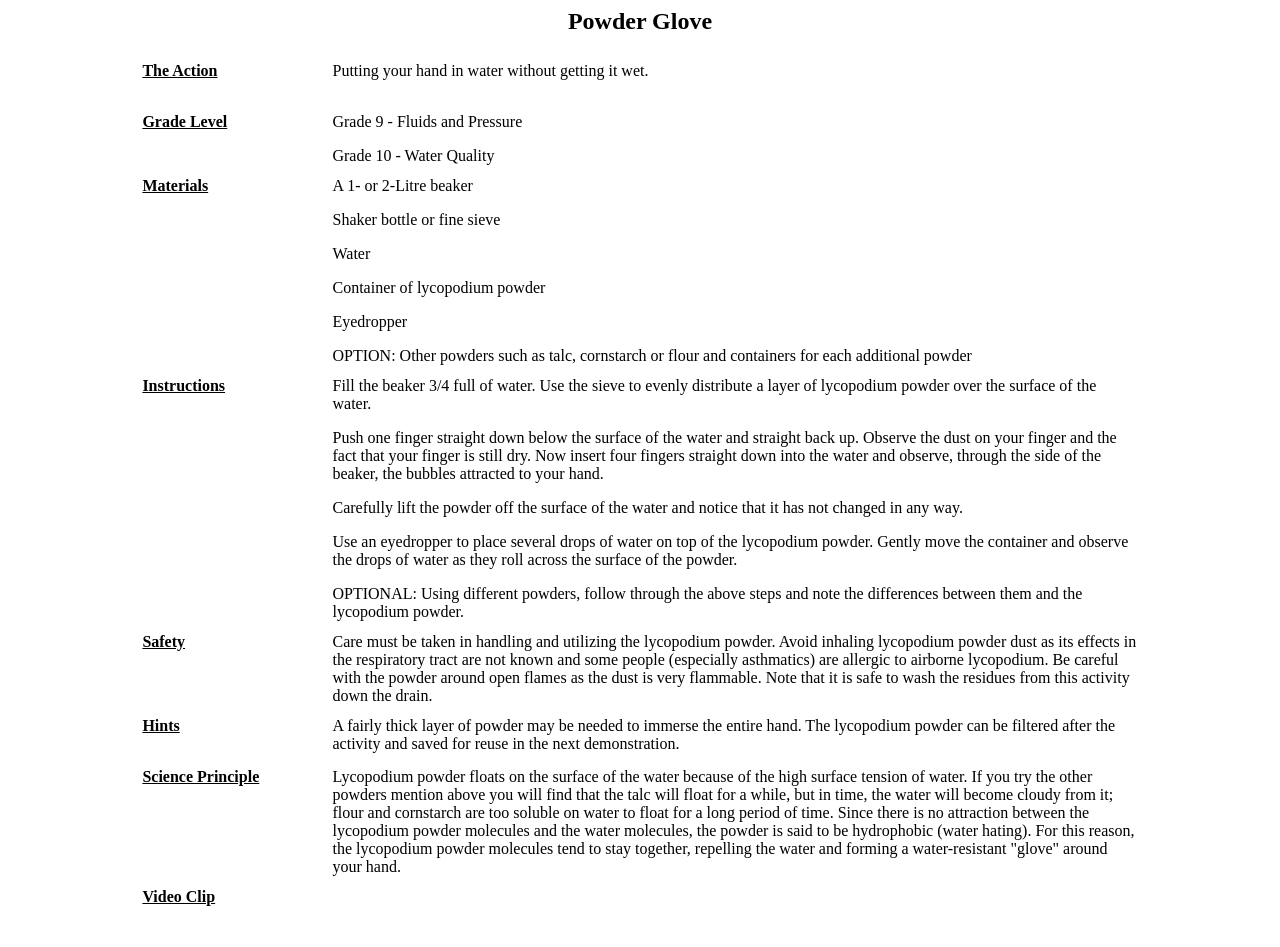What grade levels is this experiment suitable for?
Using the visual information, respond with a single word or phrase.

Grade 9-10